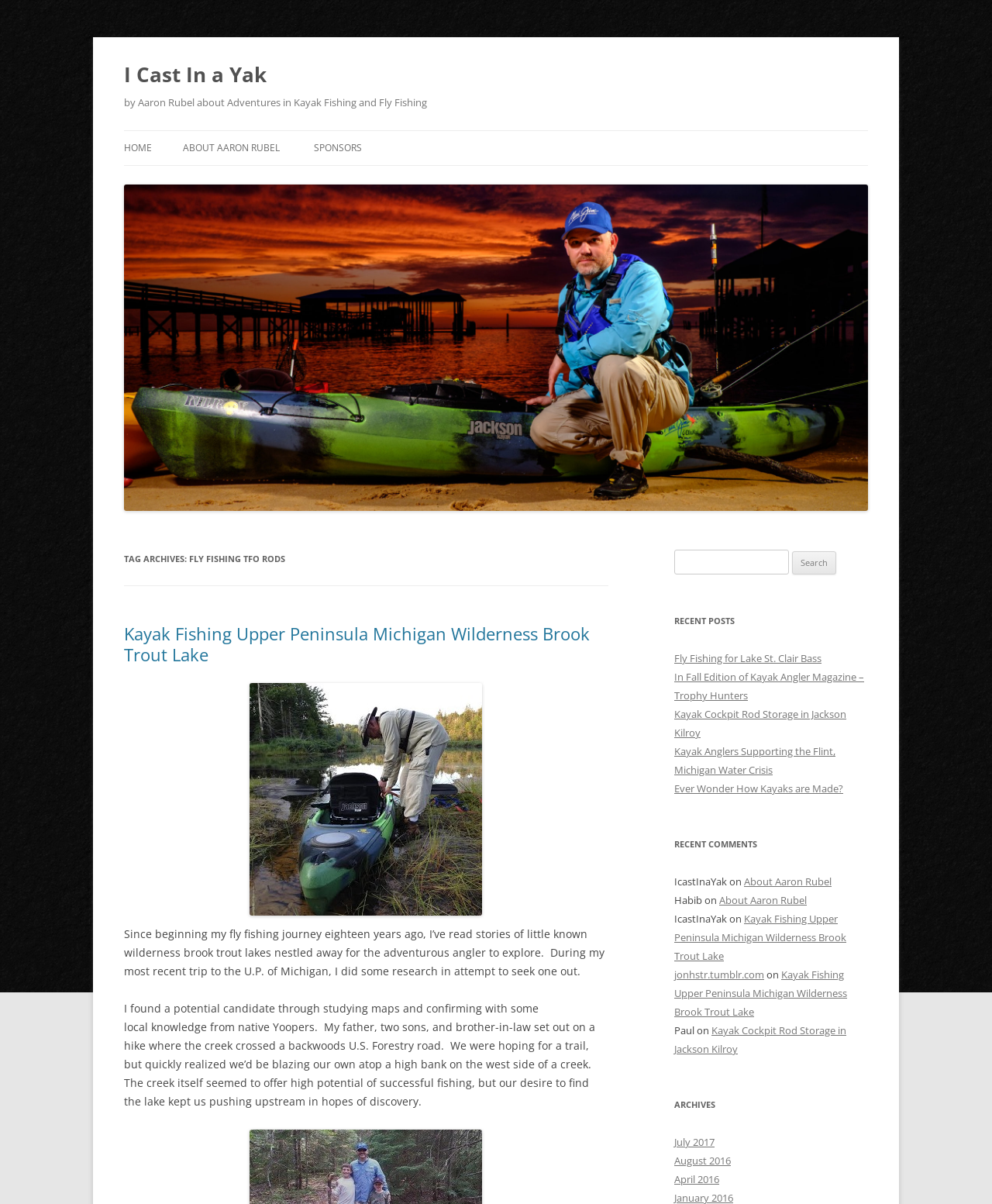Given the element description I Cast In a Yak, identify the bounding box coordinates for the UI element on the webpage screenshot. The format should be (top-left x, top-left y, bottom-right x, bottom-right y), with values between 0 and 1.

[0.125, 0.046, 0.269, 0.077]